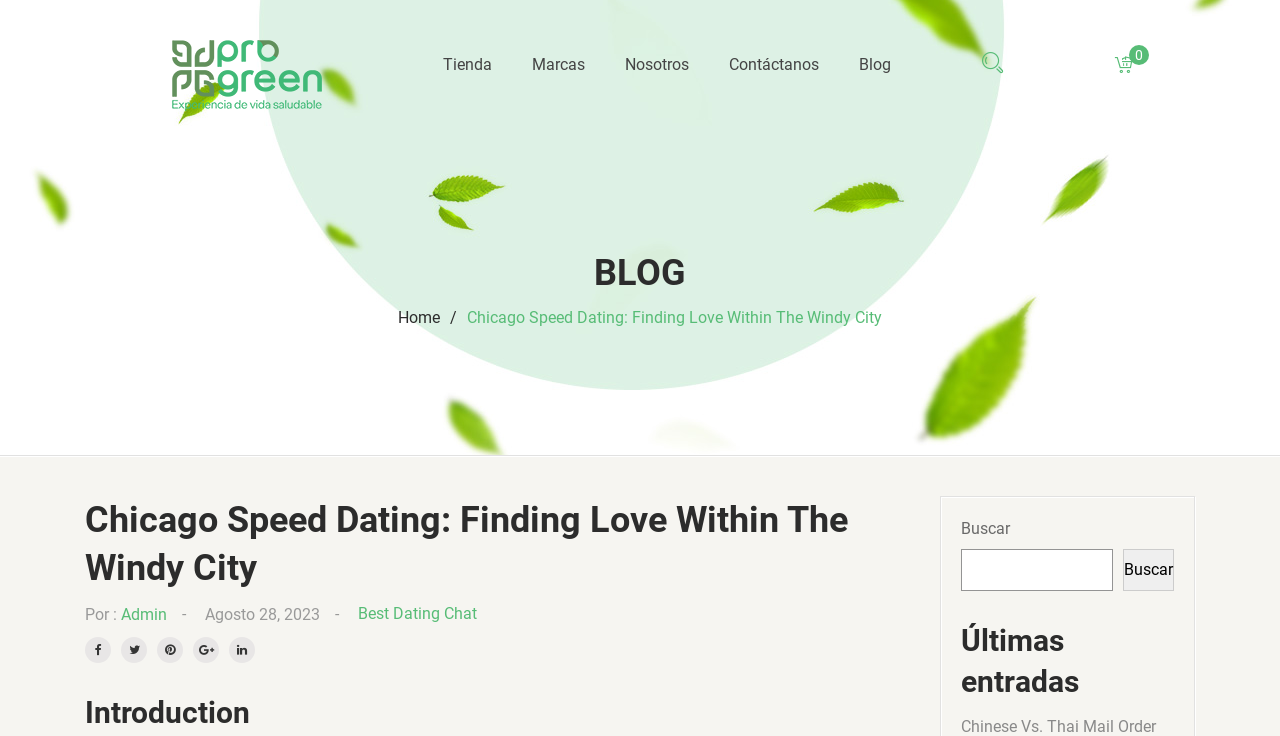Using the given description, provide the bounding box coordinates formatted as (top-left x, top-left y, bottom-right x, bottom-right y), with all values being floating point numbers between 0 and 1. Description: Cesta de compra 0 $0,00

[0.858, 0.054, 0.898, 0.122]